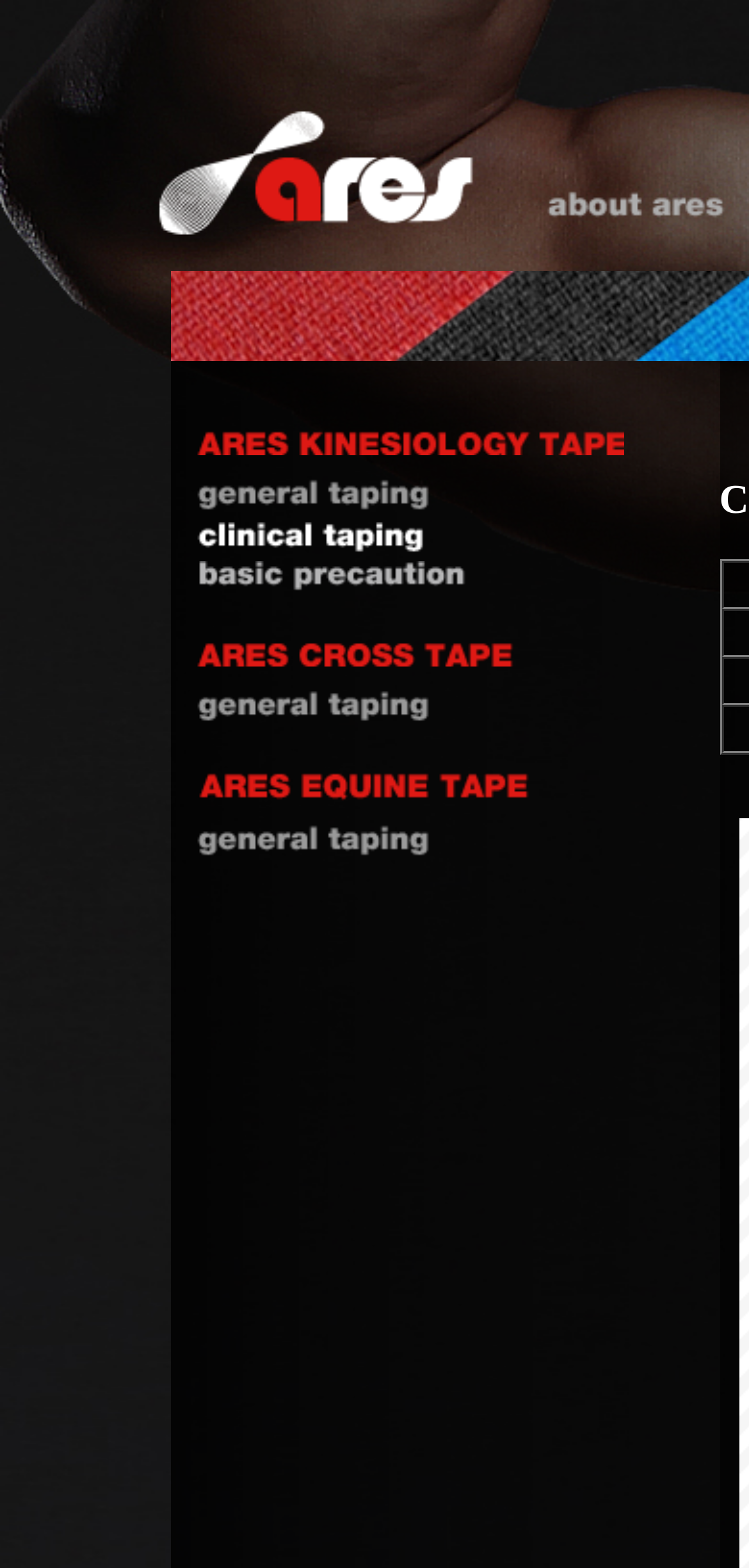Create a detailed narrative describing the layout and content of the webpage.

The webpage appears to be a product page for ARES KINESIOLOGY TAPE, a kinesiology tape manufacturer from Korea. 

At the top-left corner, there is a link with an accompanying image. Below this, there is a table with multiple rows, each containing a grid cell with a link and an image. The table takes up a significant portion of the page, spanning from the top-center to the bottom-center. 

To the right of the table, there is a static text element containing a non-breaking space character. This element is positioned near the middle of the page.

The images on the page are scattered throughout the table, each accompanying a link within a grid cell. There are a total of 9 rows in the table, with each row containing a single grid cell. The links and images within the grid cells are aligned vertically, with each row building upon the previous one.